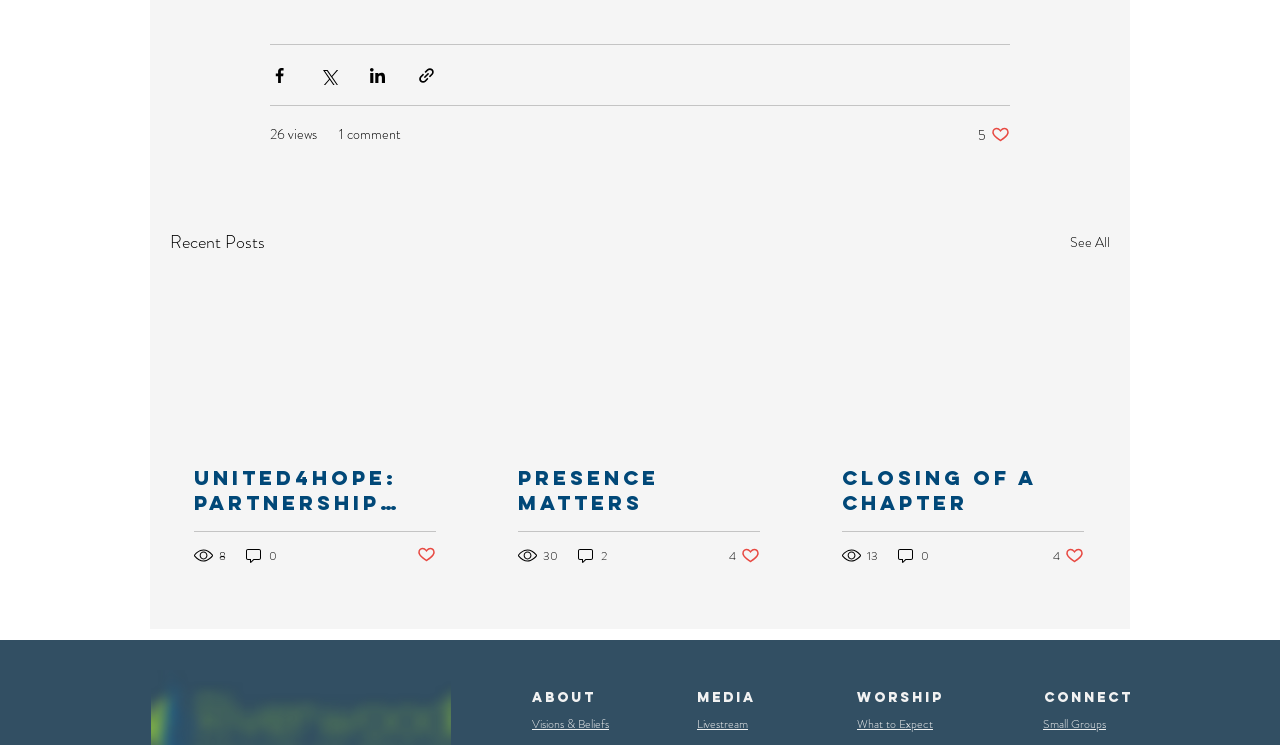Find the bounding box coordinates of the area to click in order to follow the instruction: "Read the article 'United4Hope: Partnership with East End'".

[0.152, 0.624, 0.341, 0.691]